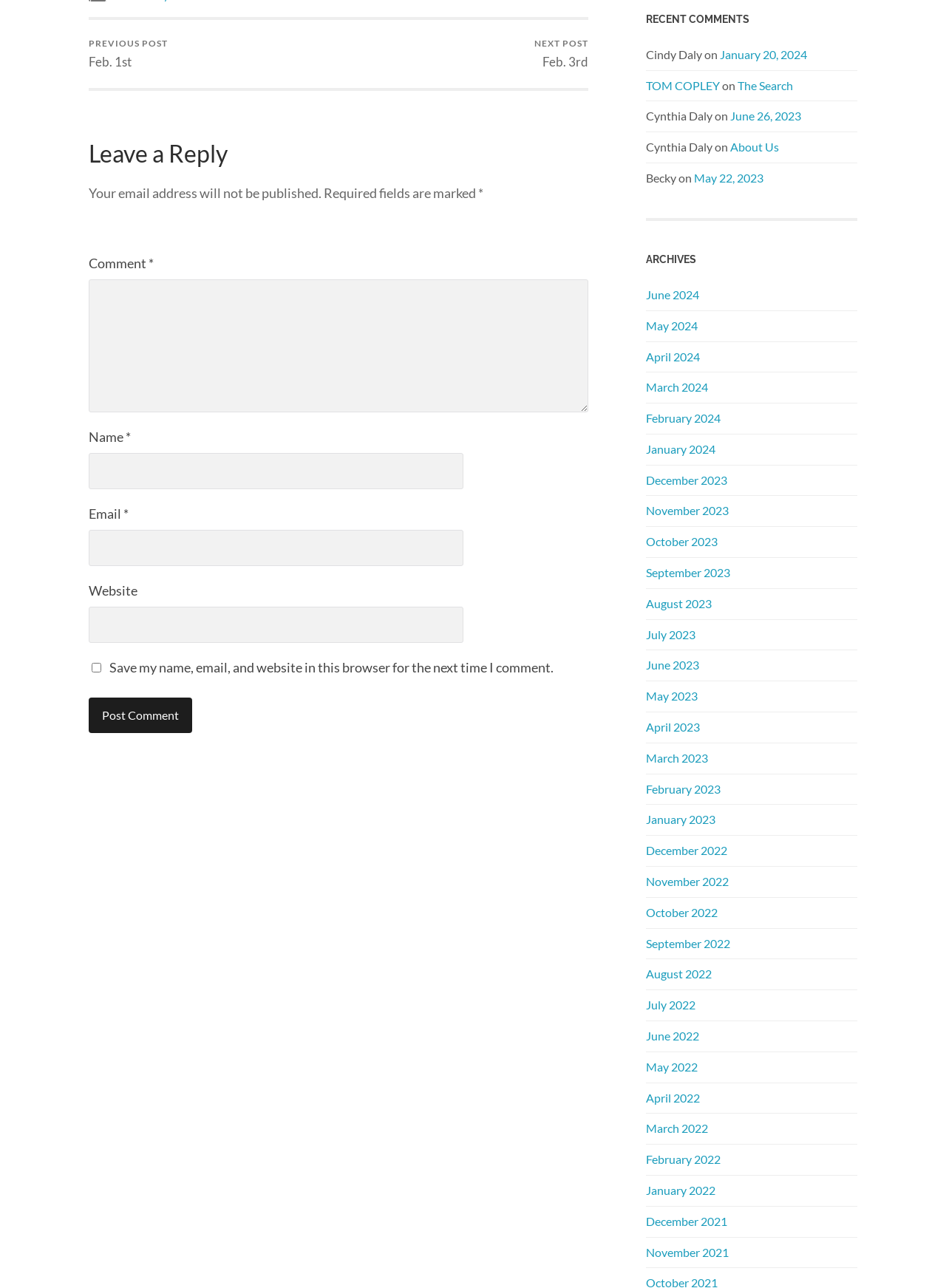Please identify the bounding box coordinates of the element's region that should be clicked to execute the following instruction: "View next post". The bounding box coordinates must be four float numbers between 0 and 1, i.e., [left, top, right, bottom].

[0.565, 0.015, 0.622, 0.068]